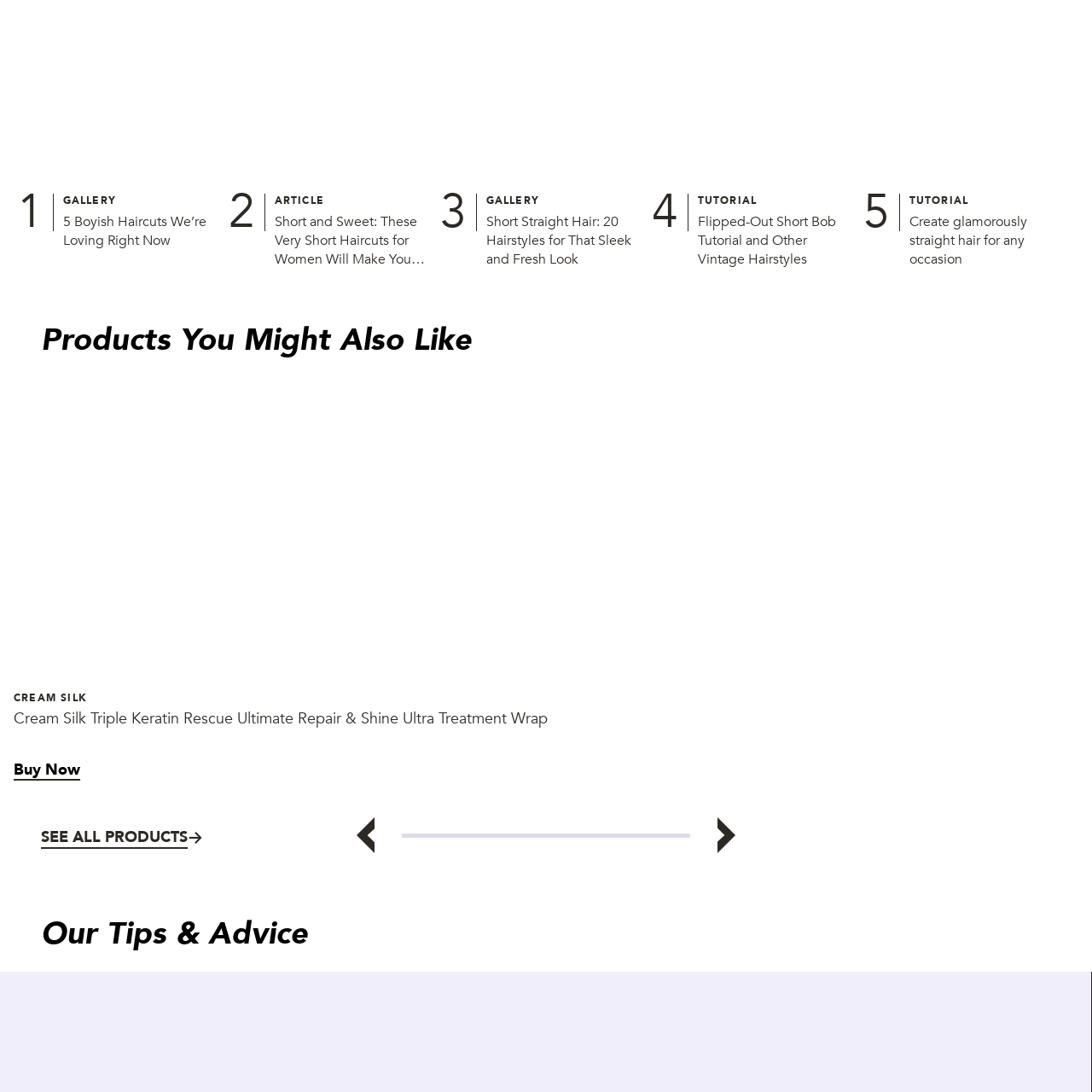Take a close look at the image outlined by the red bounding box and give a detailed response to the subsequent question, with information derived from the image: What is the product's target audience?

The product appears to be aimed at individuals who are seeking to repair damaged hair and enhance shine, suggesting that the target audience is people who are concerned about the health and appearance of their hair.